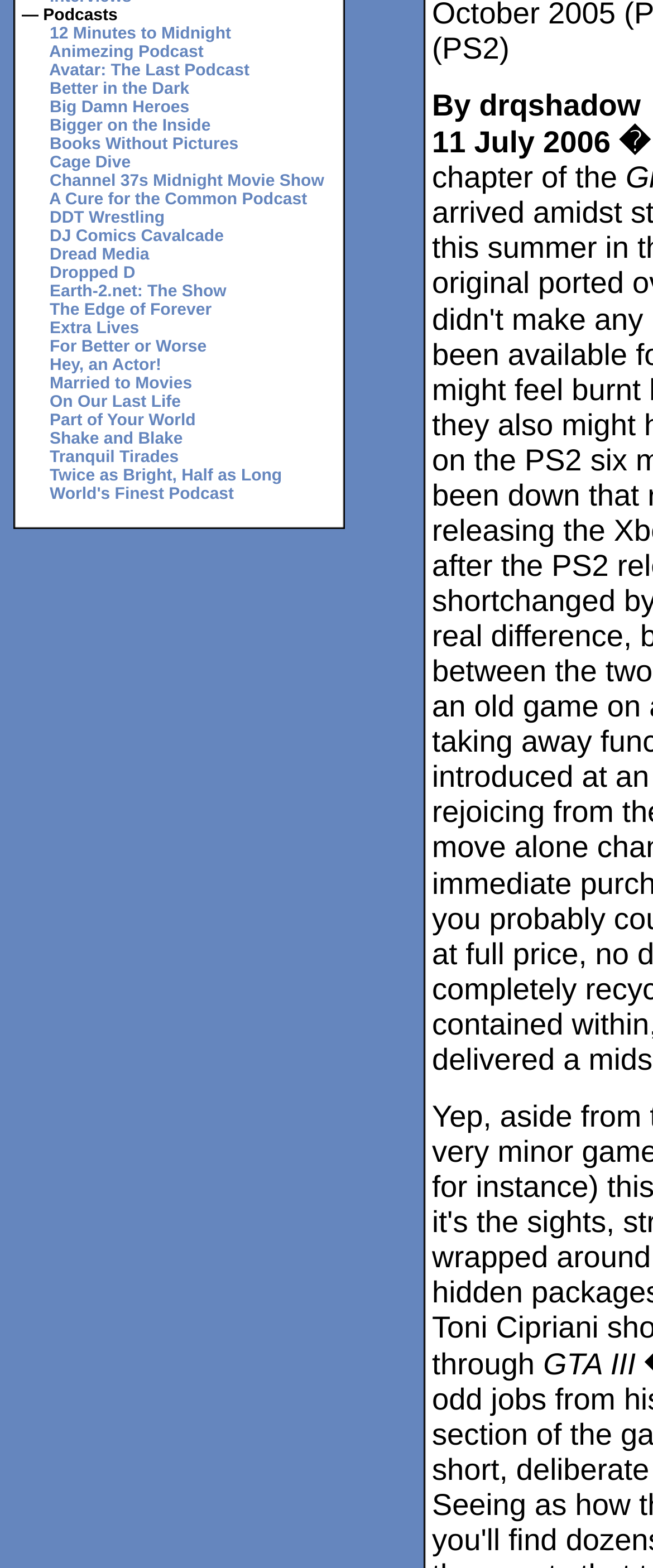Calculate the bounding box coordinates for the UI element based on the following description: "Shake and Blake". Ensure the coordinates are four float numbers between 0 and 1, i.e., [left, top, right, bottom].

[0.076, 0.274, 0.28, 0.286]